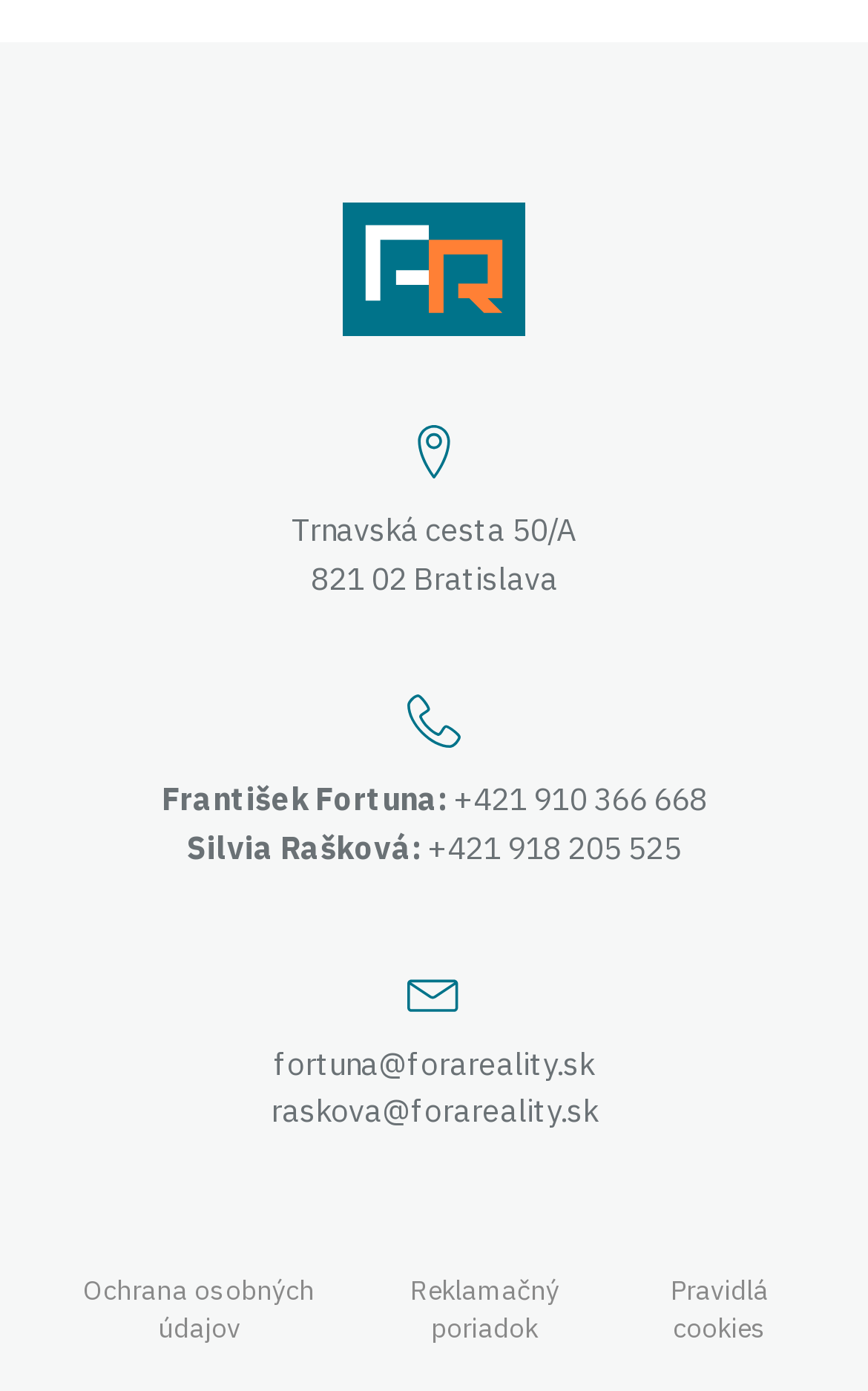How many contact persons are listed on this webpage?
Based on the visual details in the image, please answer the question thoroughly.

I counted the number of contact persons by looking at the names František Fortuna and Silvia Rašková, which are the only two names listed with contact information.